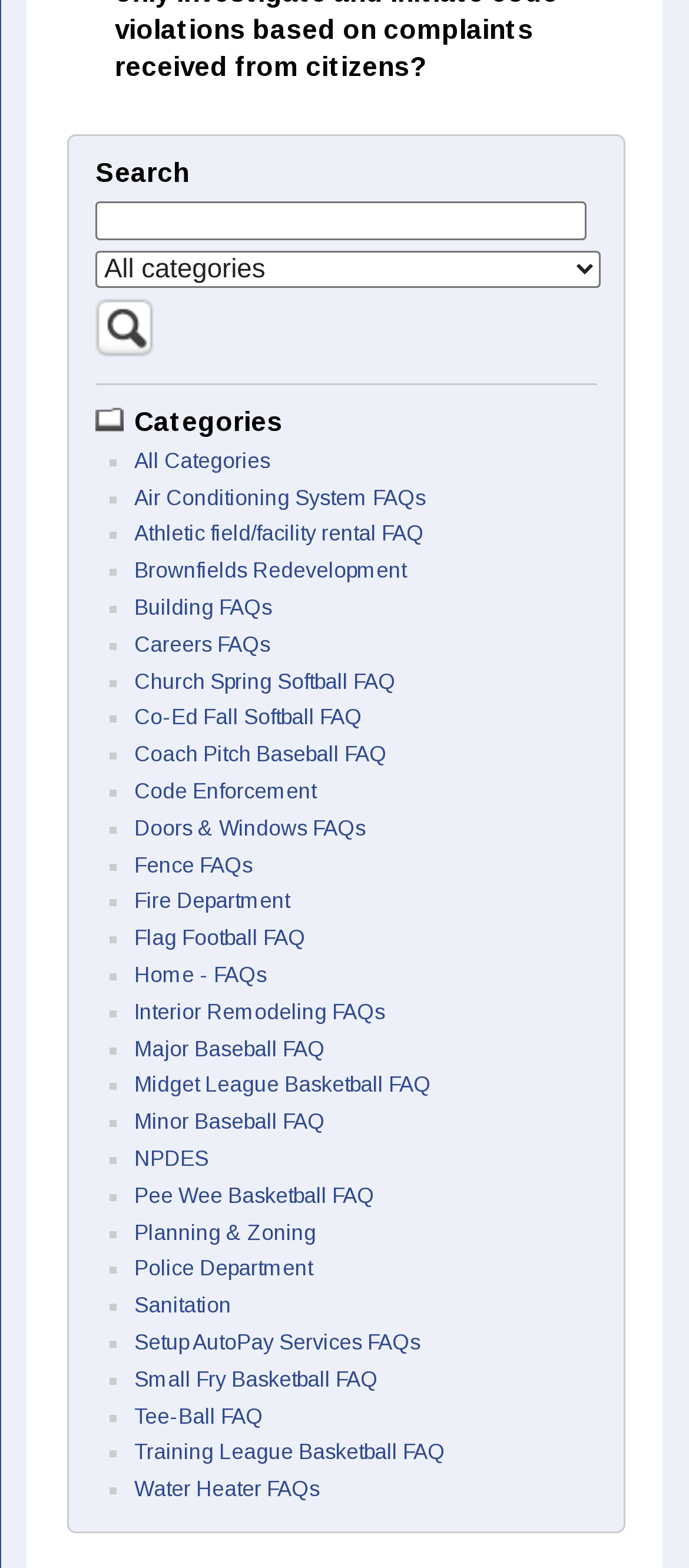What is the main category of the webpage?
By examining the image, provide a one-word or phrase answer.

Categories